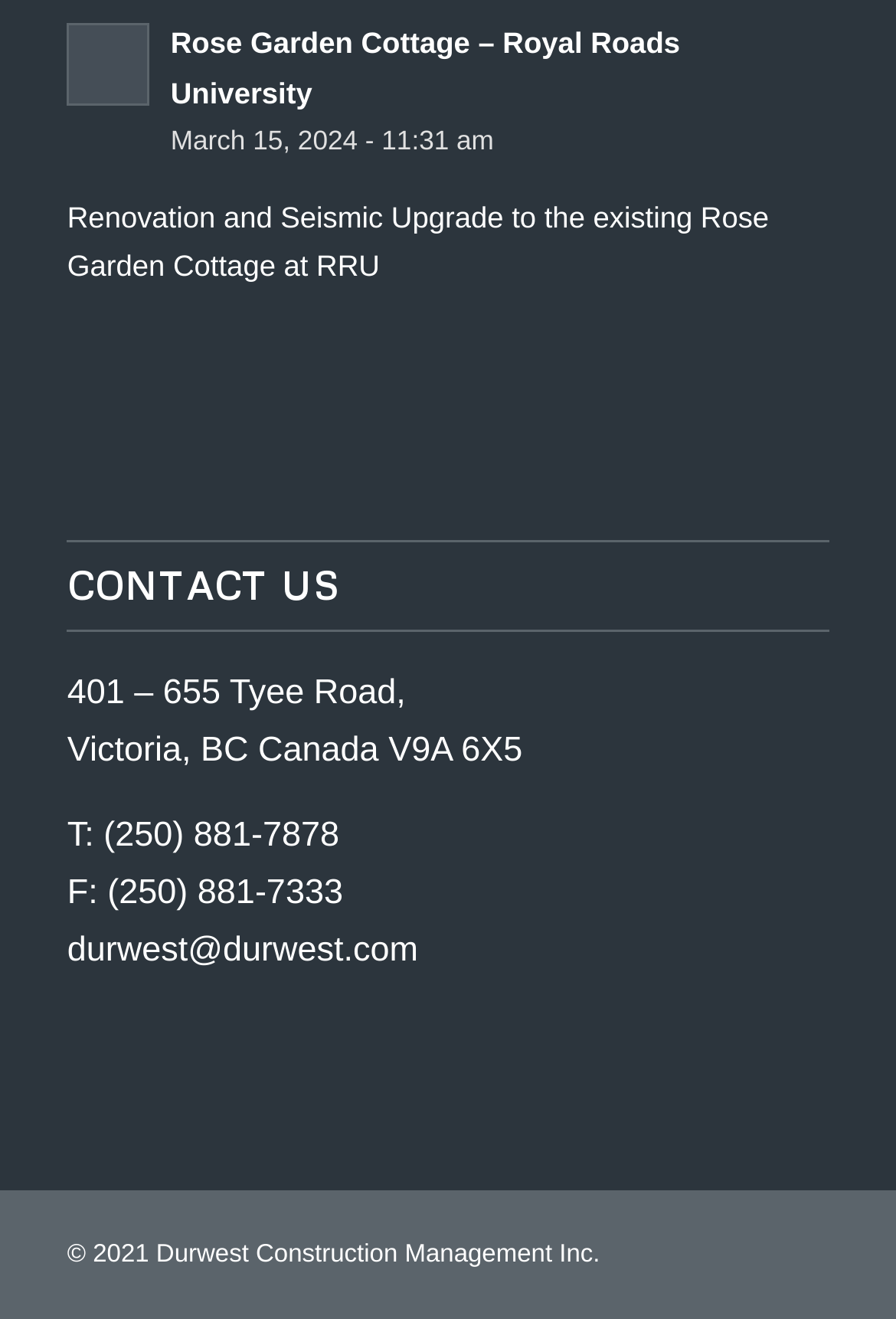Please study the image and answer the question comprehensively:
What is the copyright year of the company?

The copyright year of the company can be found in the static text at the bottom of the page, which reads '© 2021 Durwest Construction Management Inc.'. This suggests that the company has a copyright year of 2021.